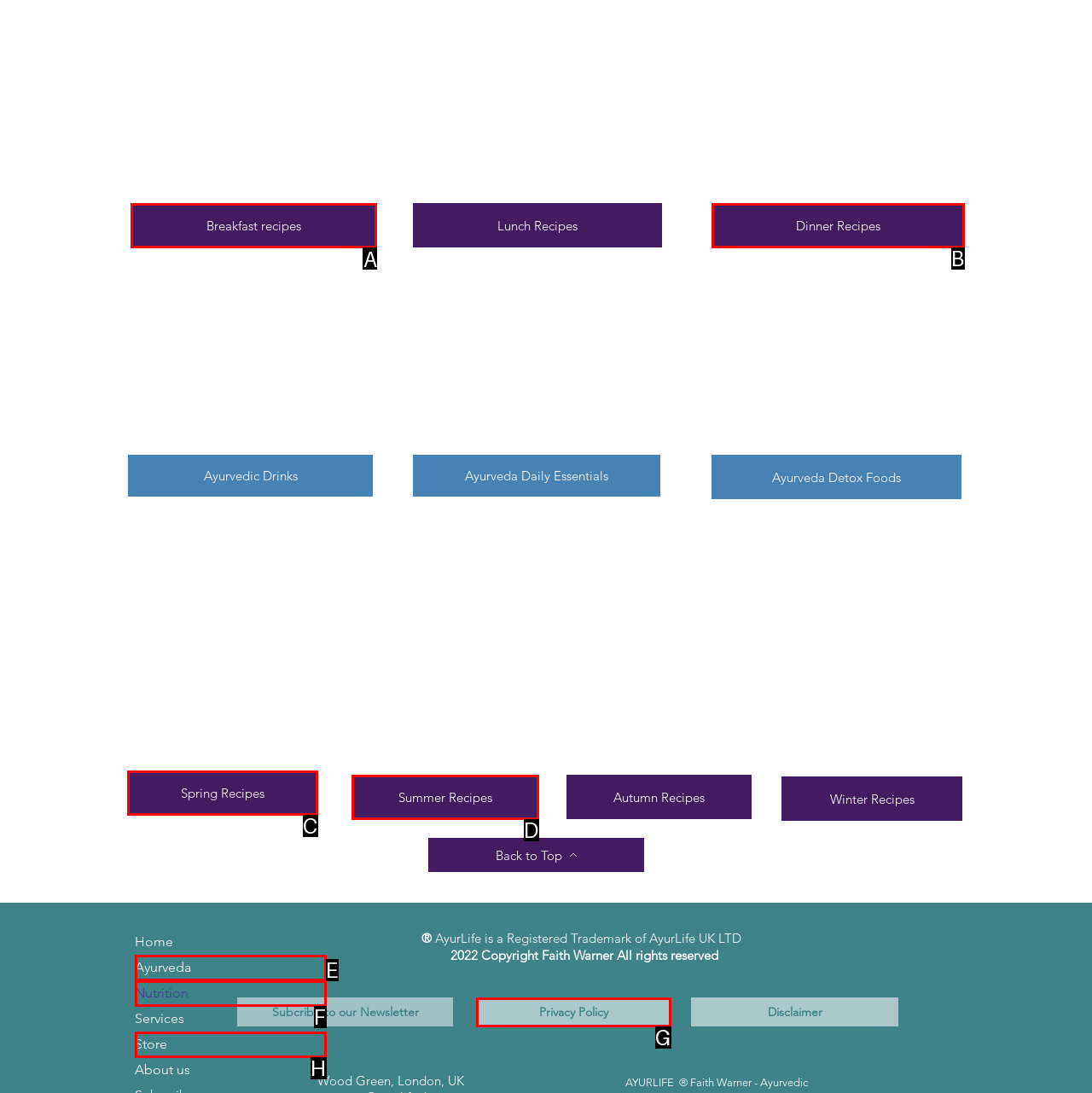Choose the letter of the UI element necessary for this task: Click on the 'HOME-IMPROVEMENT' link
Answer with the correct letter.

None